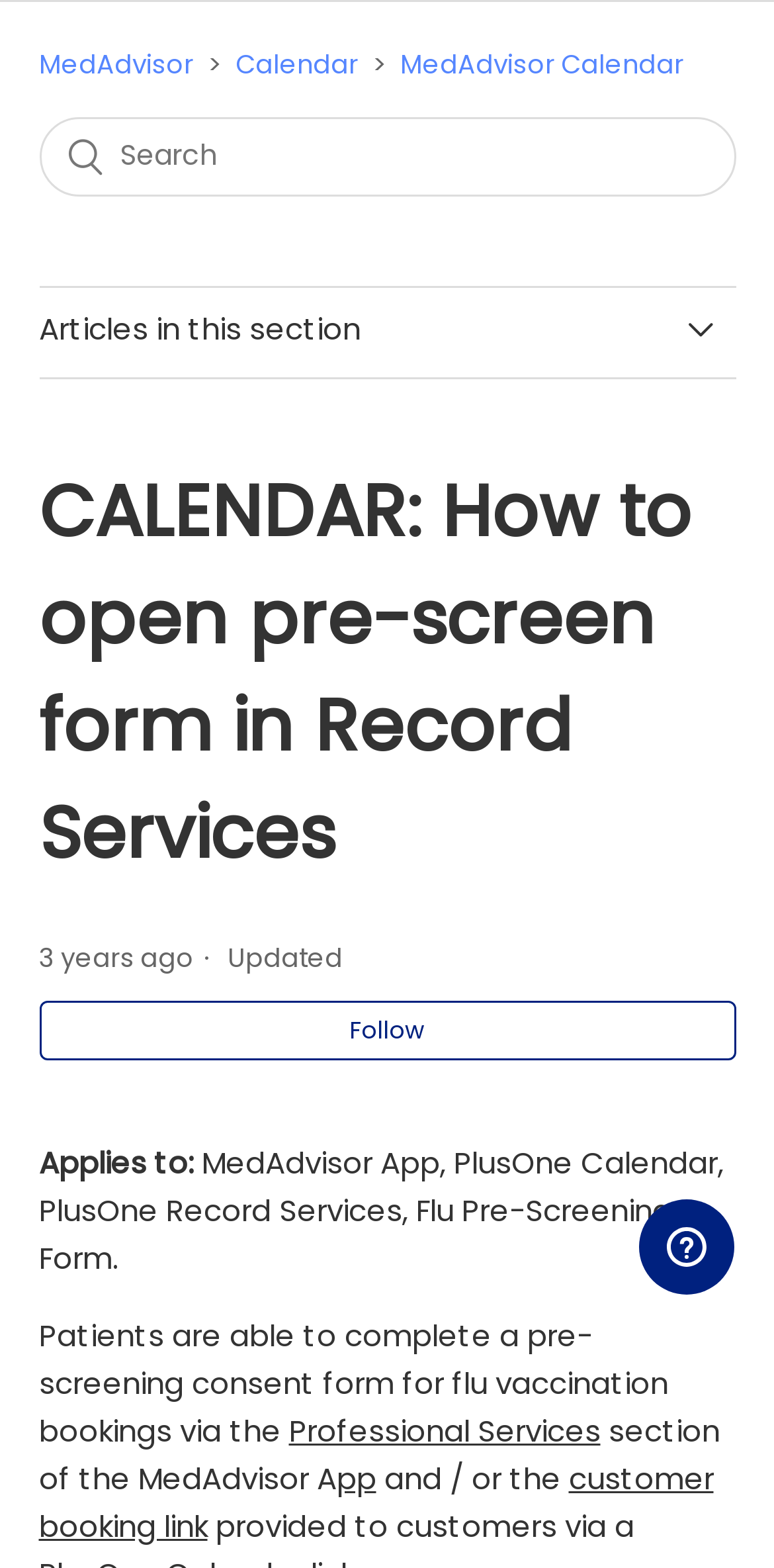Show me the bounding box coordinates of the clickable region to achieve the task as per the instruction: "Search for something".

[0.05, 0.074, 0.95, 0.125]